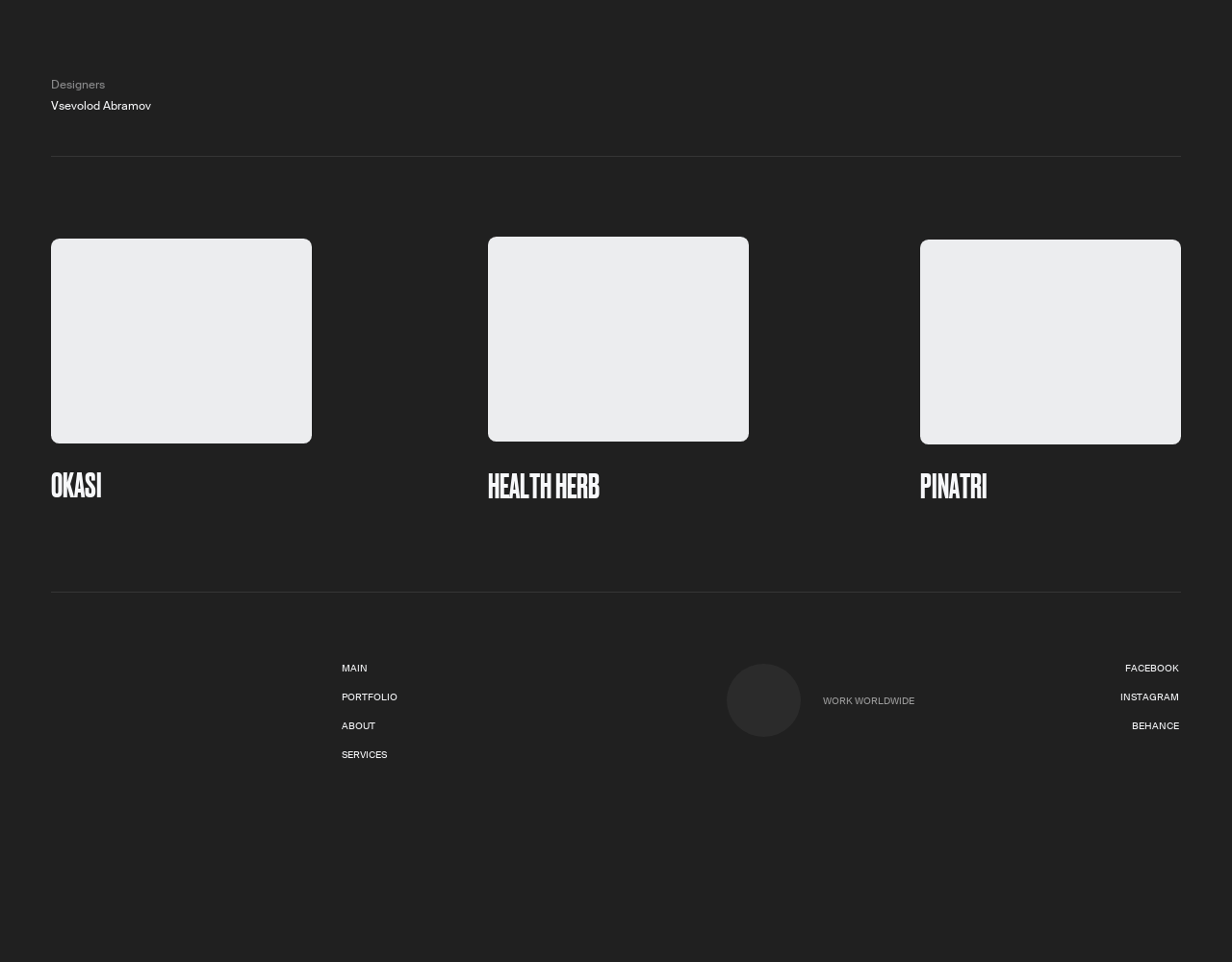Show the bounding box coordinates of the region that should be clicked to follow the instruction: "Contact via TELEGRAM."

[0.26, 0.609, 0.3, 0.618]